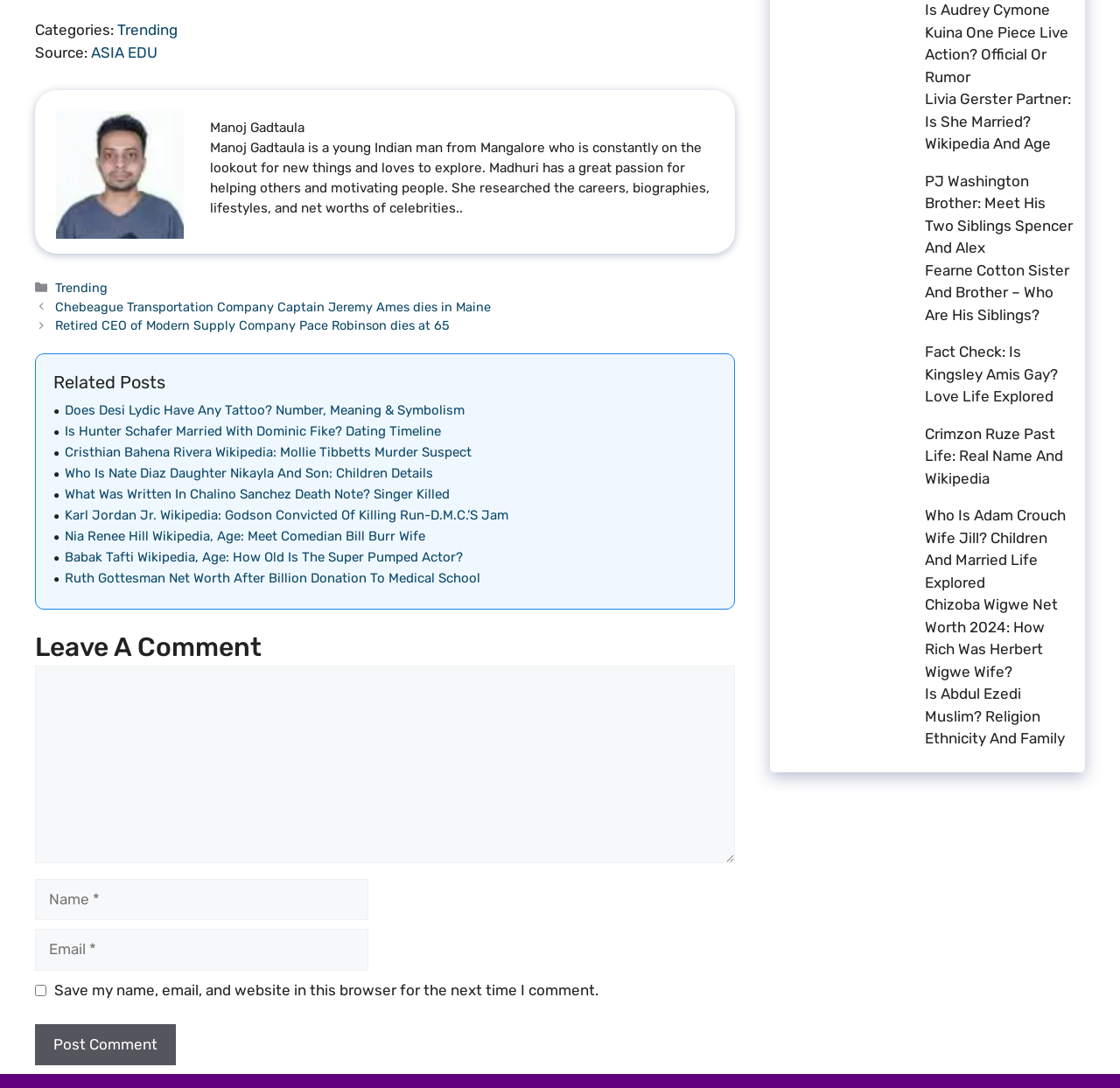Provide a one-word or short-phrase response to the question:
What is the purpose of the textbox at the bottom?

Leave a comment